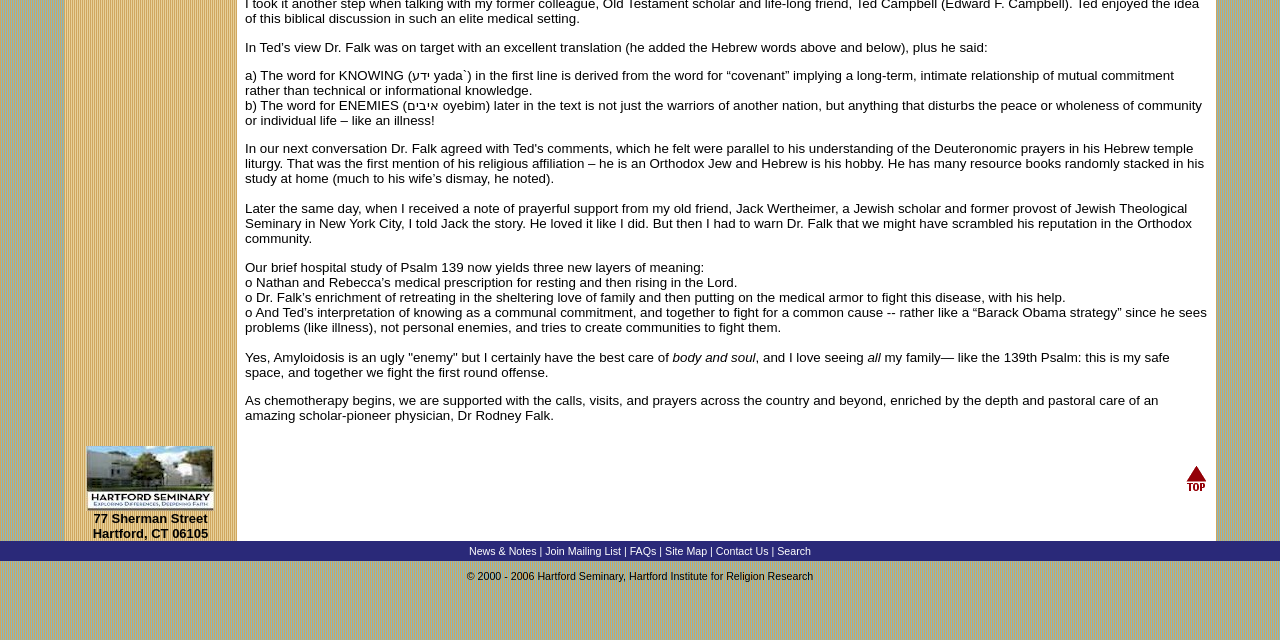Based on the element description: "Contact Us", identify the UI element and provide its bounding box coordinates. Use four float numbers between 0 and 1, [left, top, right, bottom].

[0.559, 0.852, 0.6, 0.871]